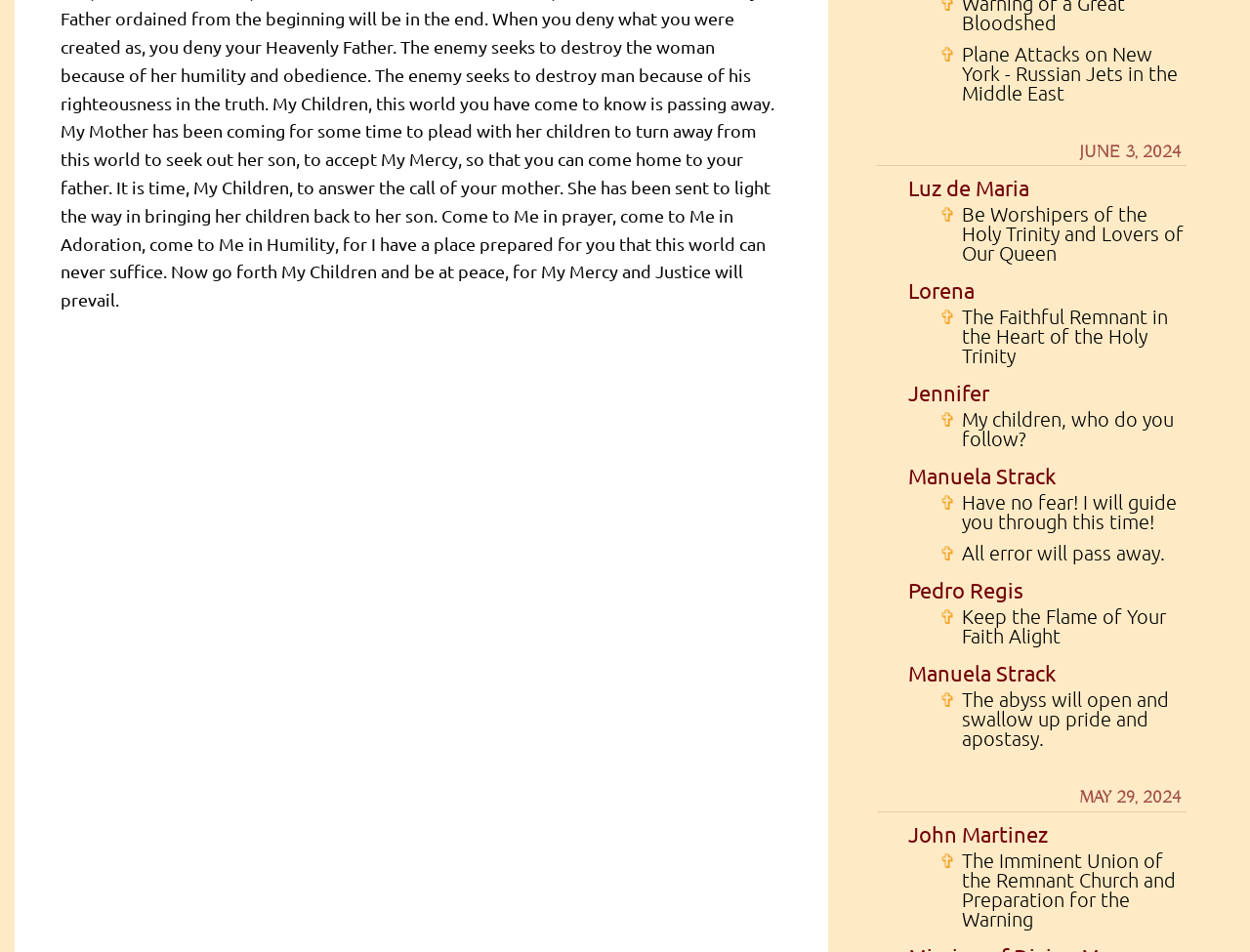Locate the bounding box coordinates of the clickable region necessary to complete the following instruction: "Check the article about the Imminent Union of the Remnant Church". Provide the coordinates in the format of four float numbers between 0 and 1, i.e., [left, top, right, bottom].

[0.752, 0.893, 0.949, 0.975]